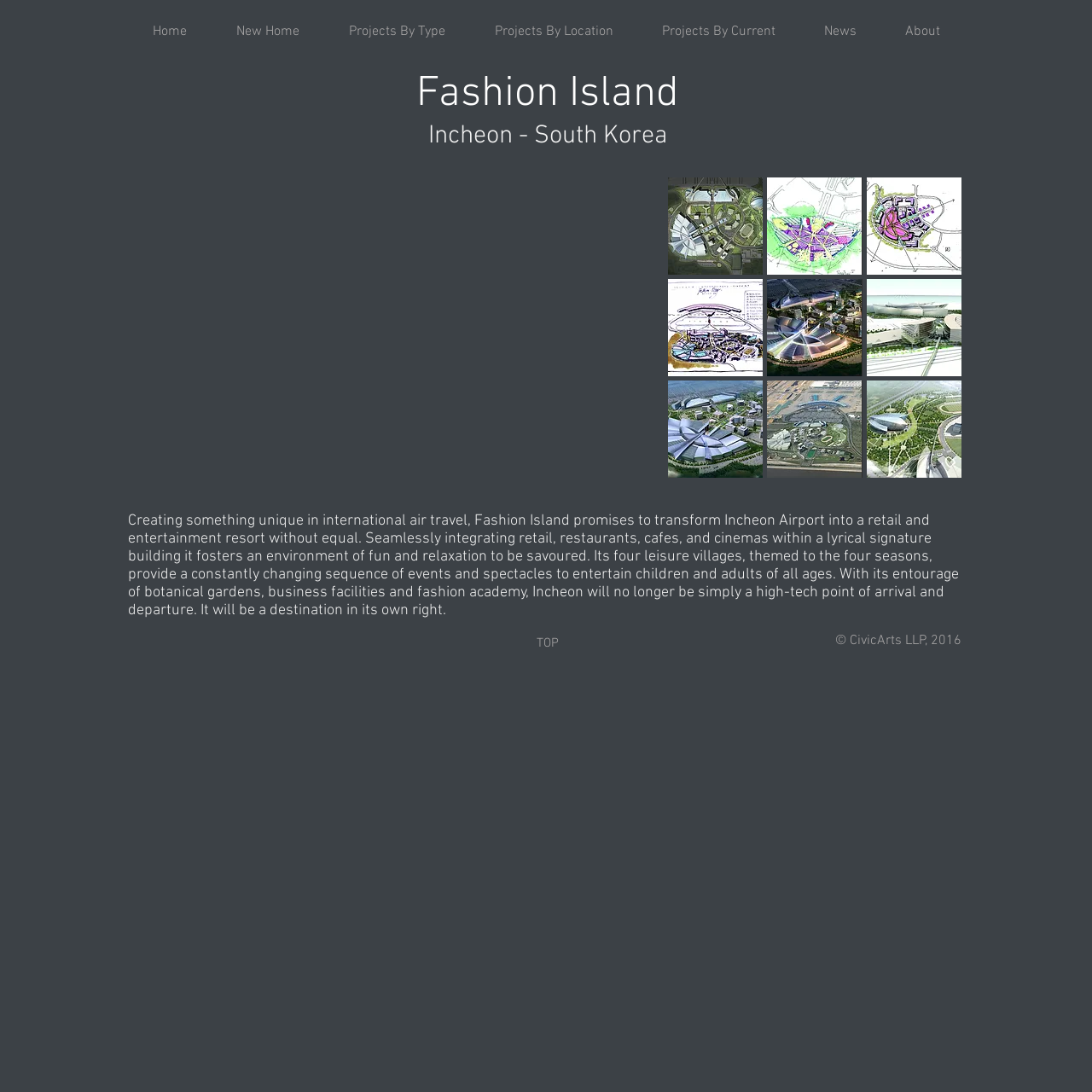Please pinpoint the bounding box coordinates for the region I should click to adhere to this instruction: "Learn more about Fashion Island".

[0.245, 0.062, 0.758, 0.11]